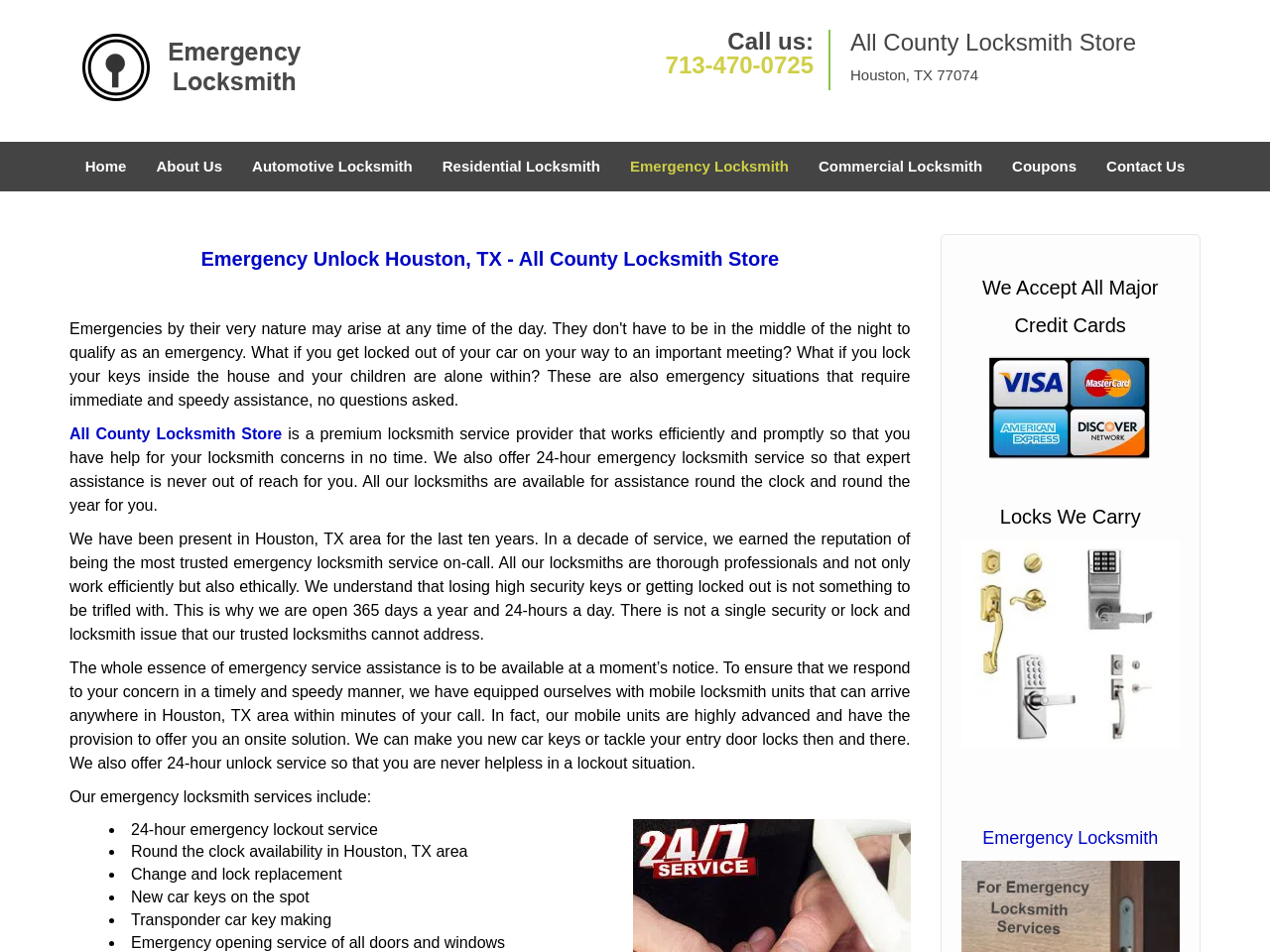Determine the bounding box coordinates for the region that must be clicked to execute the following instruction: "Read the 'Privacy policy'".

None